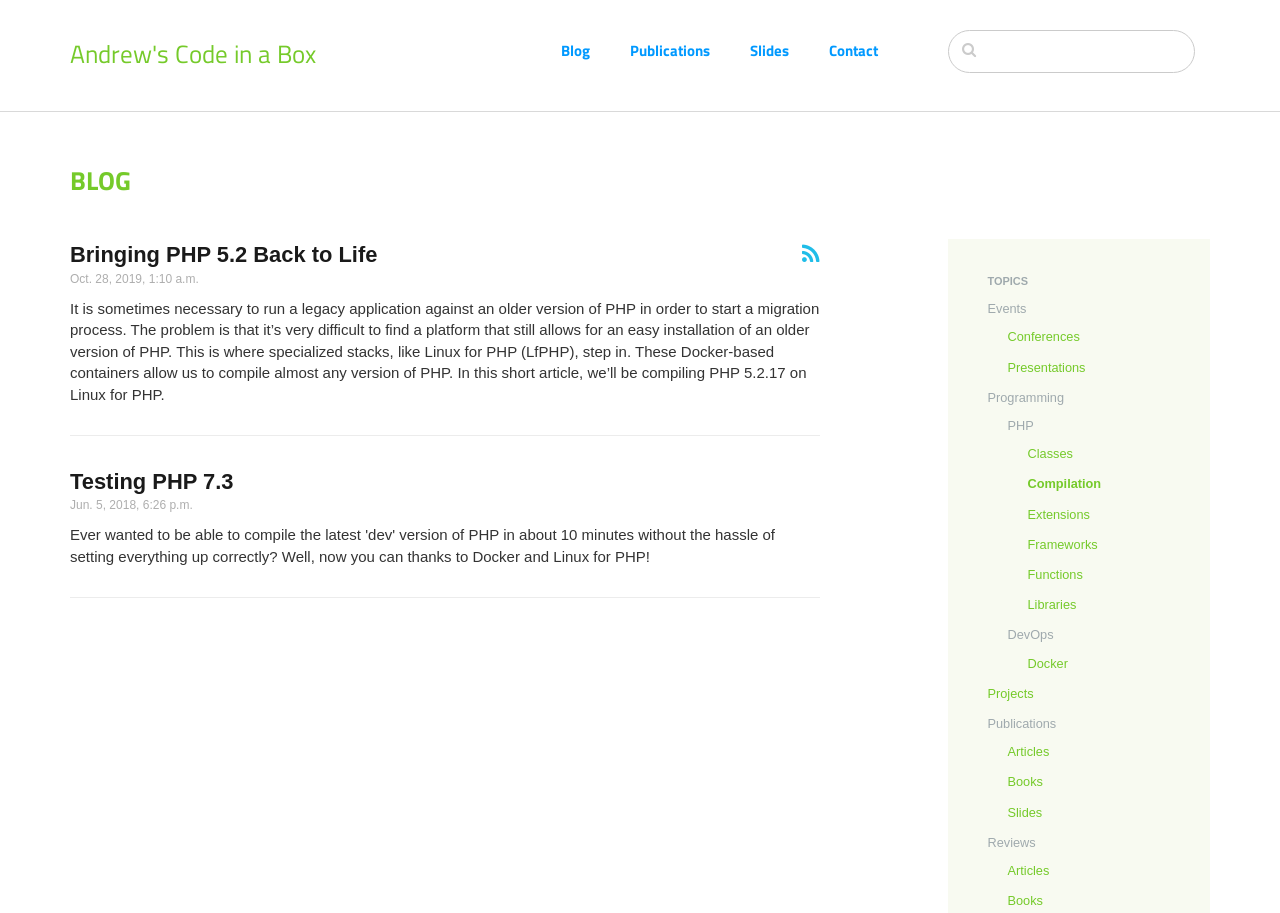Please provide the bounding box coordinates for the element that needs to be clicked to perform the instruction: "Check the website's privacy policy". The coordinates must consist of four float numbers between 0 and 1, formatted as [left, top, right, bottom].

None